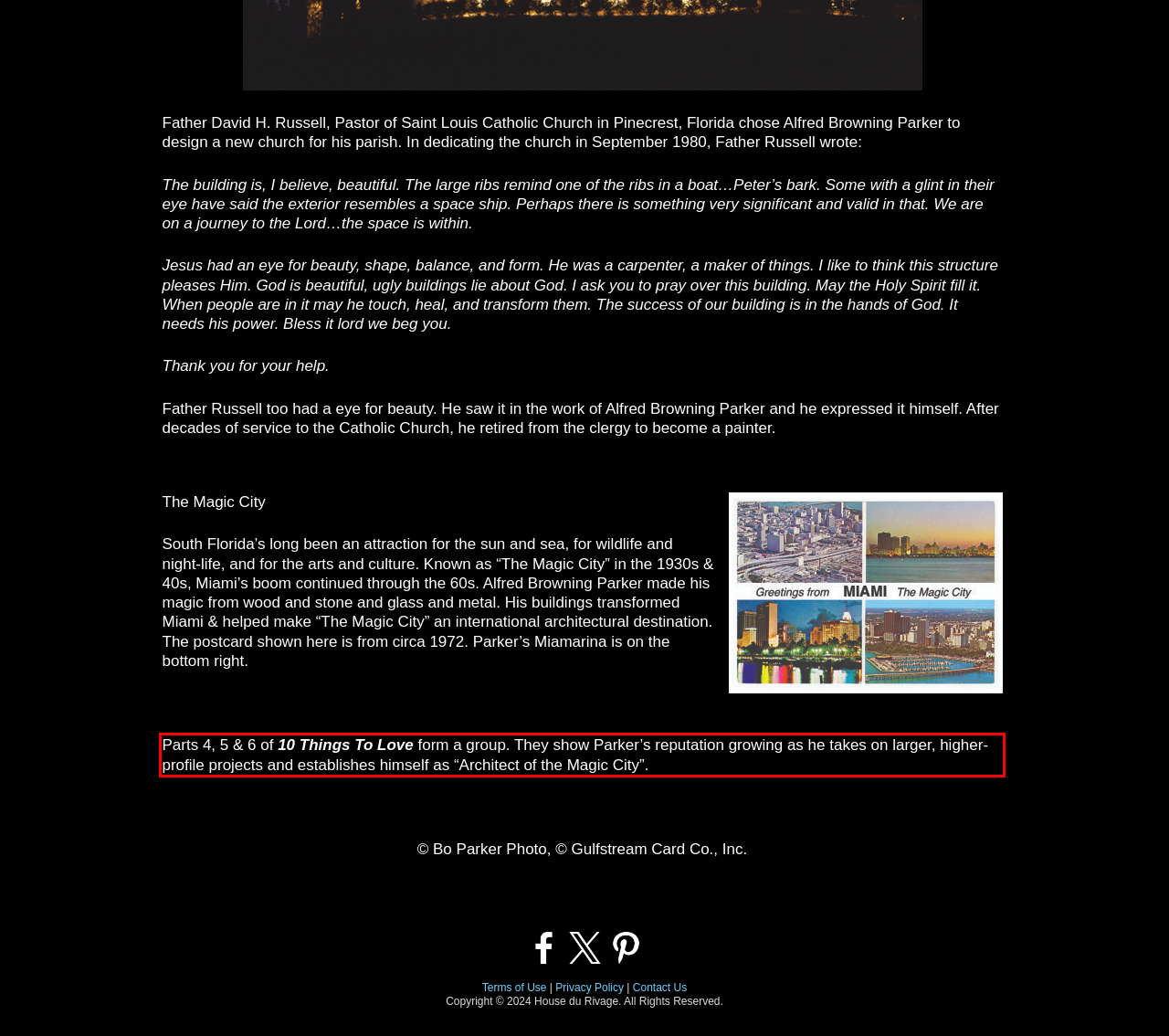Examine the webpage screenshot and use OCR to obtain the text inside the red bounding box.

Parts 4, 5 & 6 of 10 Things To Love form a group. They show Parker’s reputation growing as he takes on larger, higher-profile projects and establishes himself as “Architect of the Magic City”.